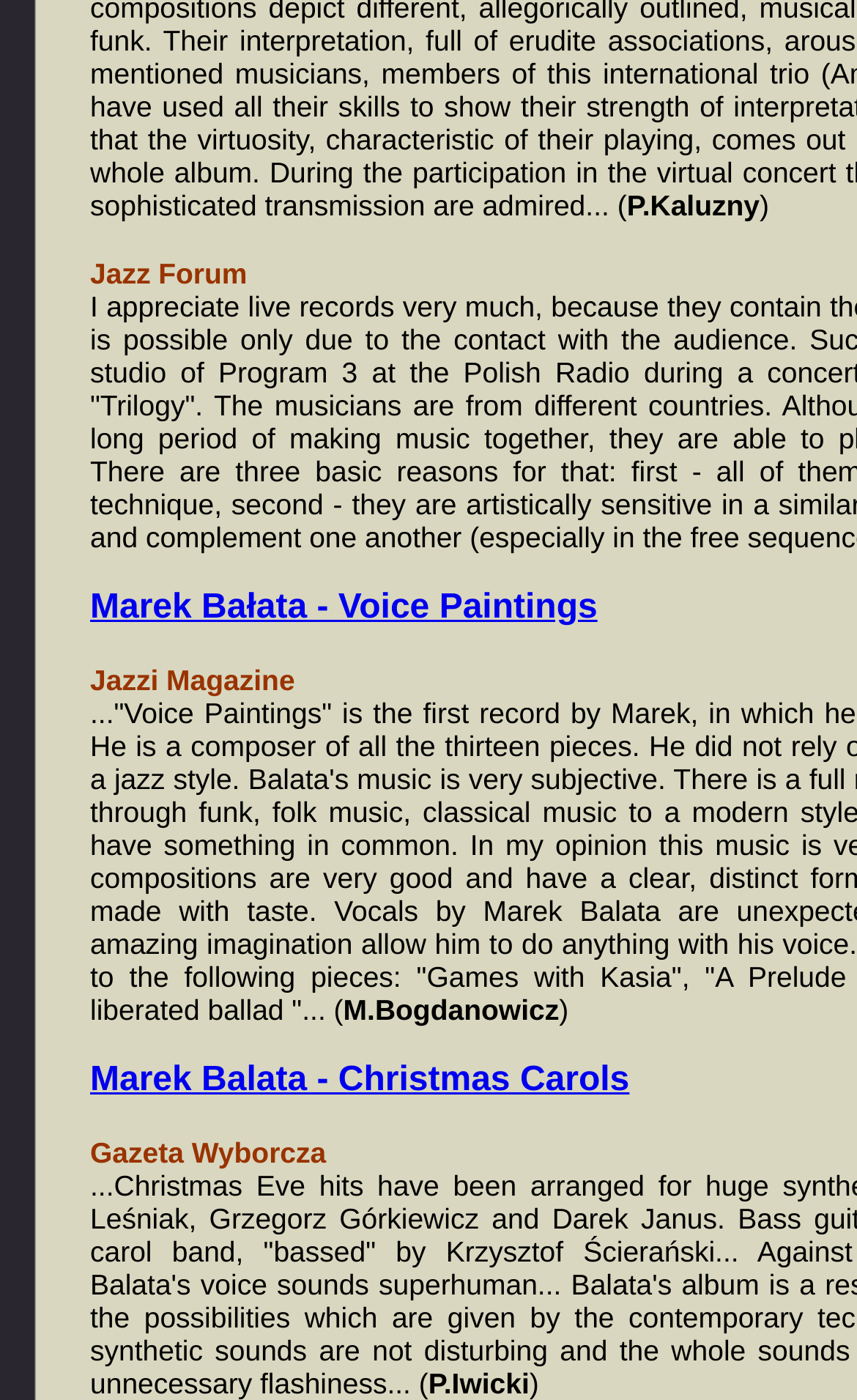How many publications are mentioned on the webpage?
Using the image, answer in one word or phrase.

3